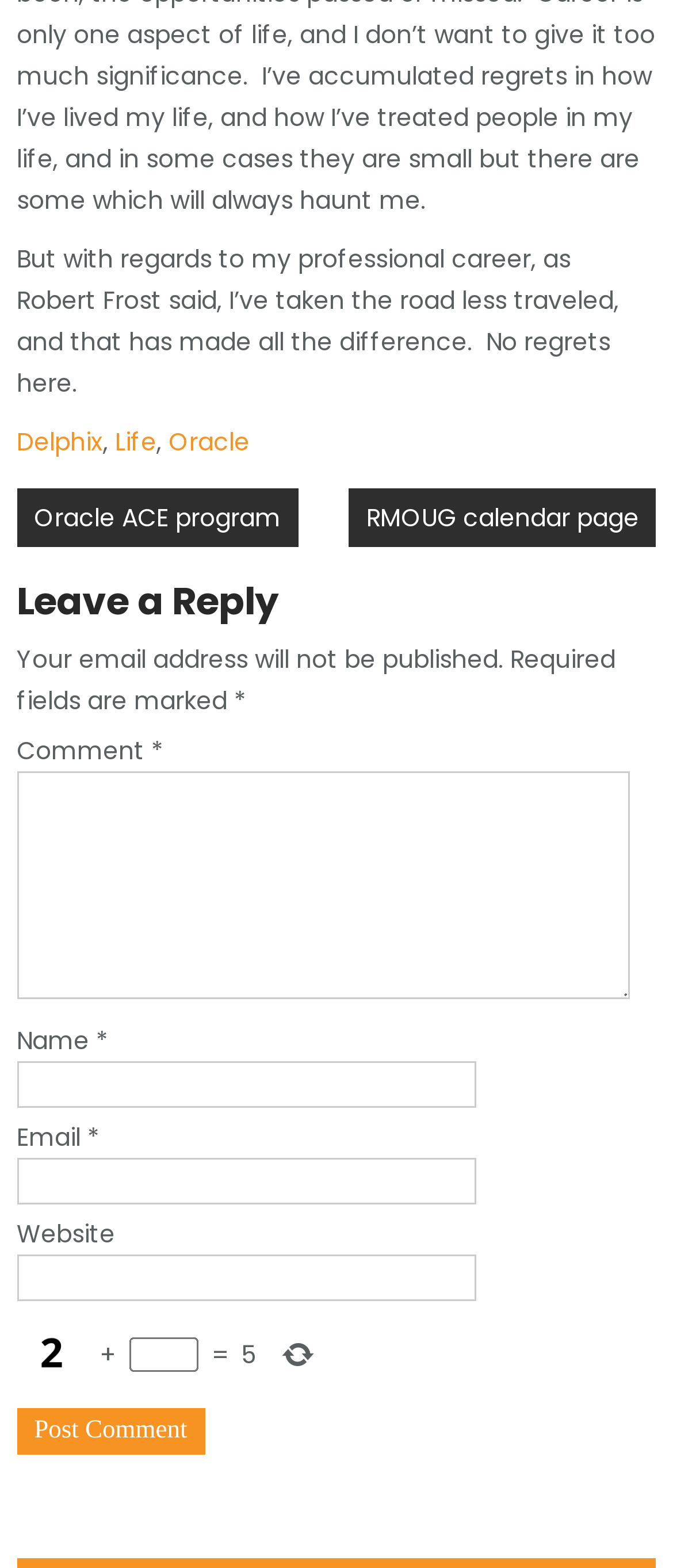Please find the bounding box coordinates of the element that needs to be clicked to perform the following instruction: "Click on the Delphix link". The bounding box coordinates should be four float numbers between 0 and 1, represented as [left, top, right, bottom].

[0.025, 0.271, 0.153, 0.293]